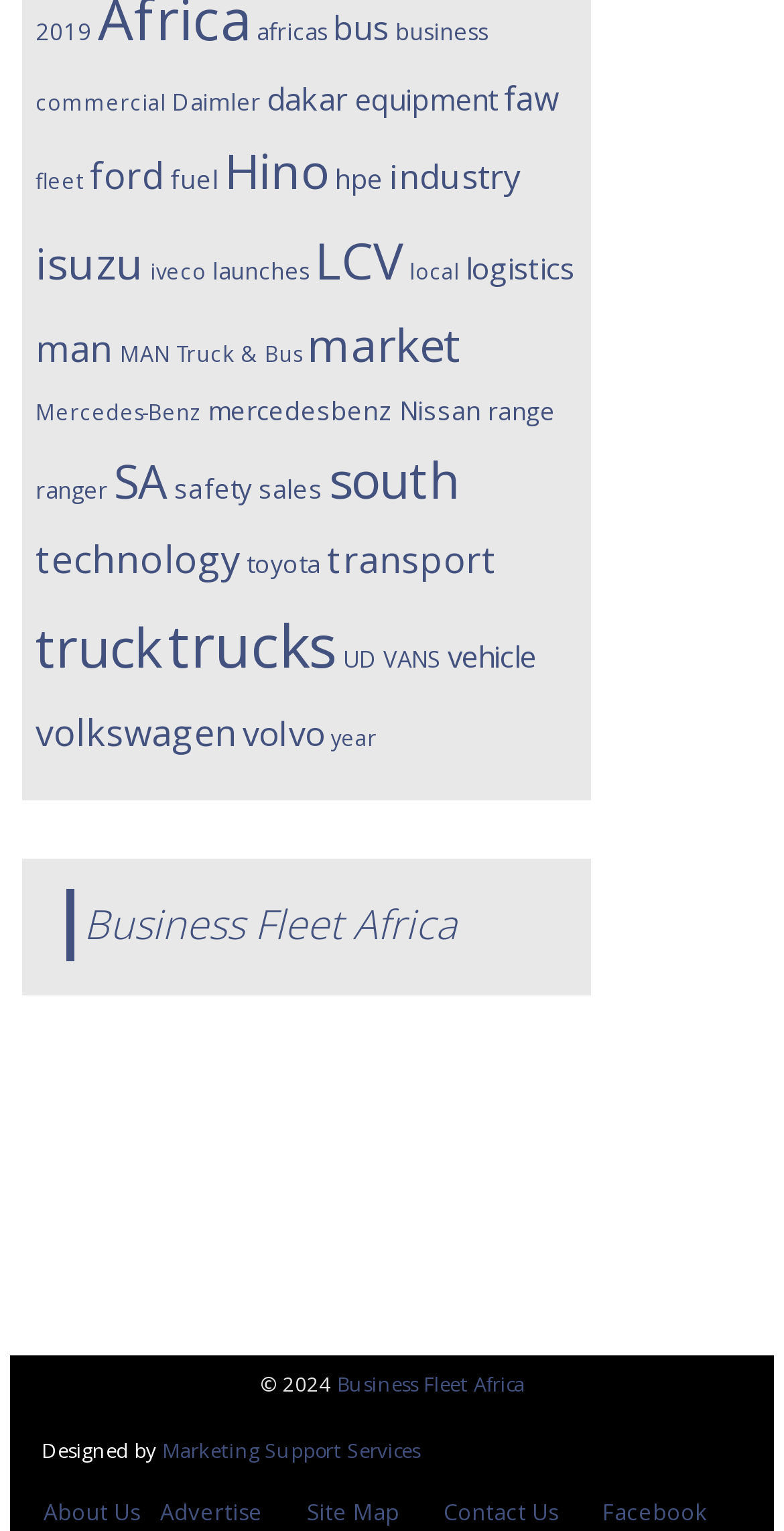Provide the bounding box coordinates of the section that needs to be clicked to accomplish the following instruction: "Read the article 'FIA European Truck Racing Championship 2017 - Round 2 in Misano, Italy, 27 & 28 May 2017.'."

[0.045, 0.085, 0.709, 0.17]